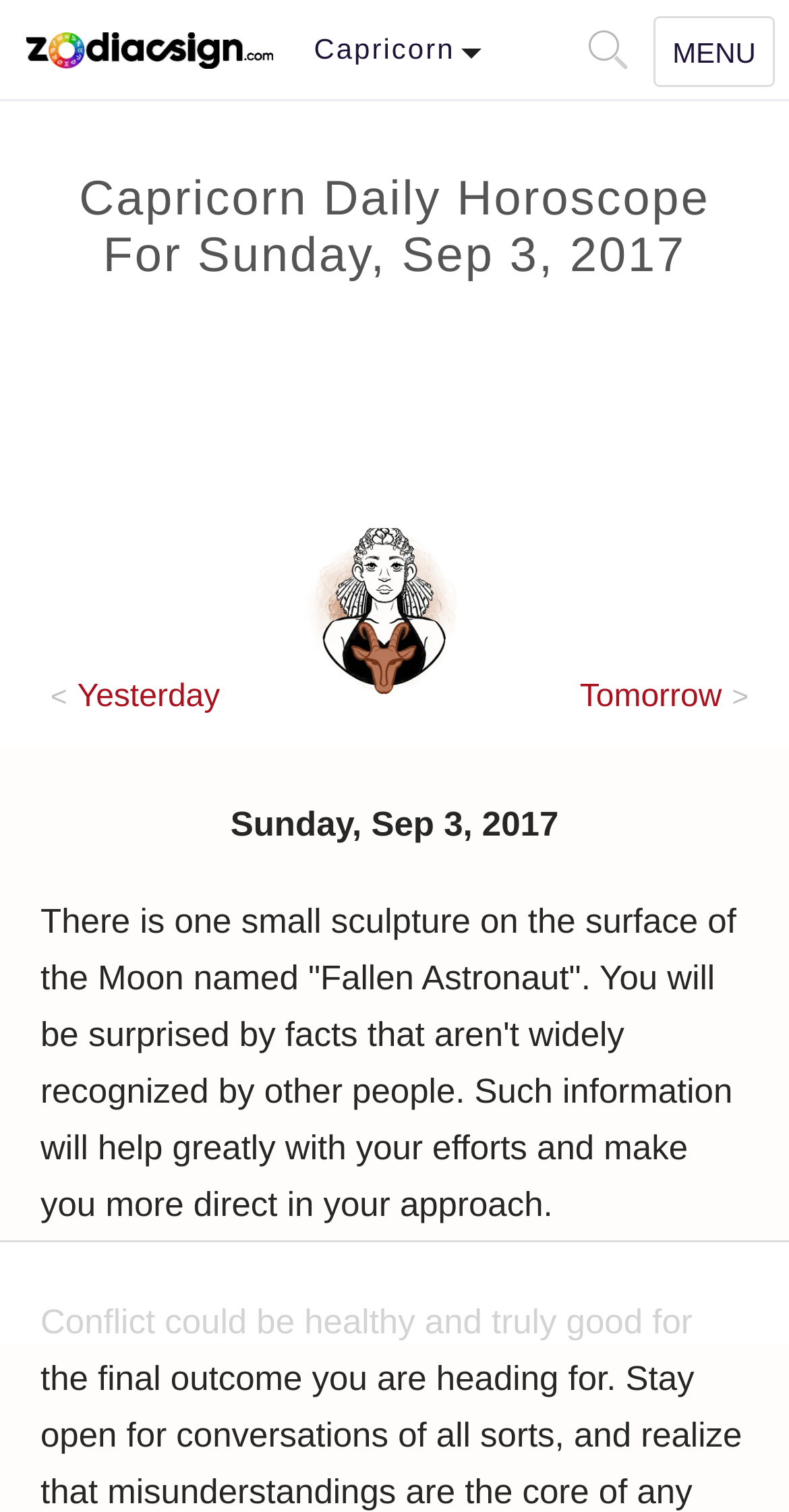Using the element description aria-label="Open Search Box", predict the bounding box coordinates for the UI element. Provide the coordinates in (top-left x, top-left y, bottom-right x, bottom-right y) format with values ranging from 0 to 1.

[0.746, 0.02, 0.785, 0.04]